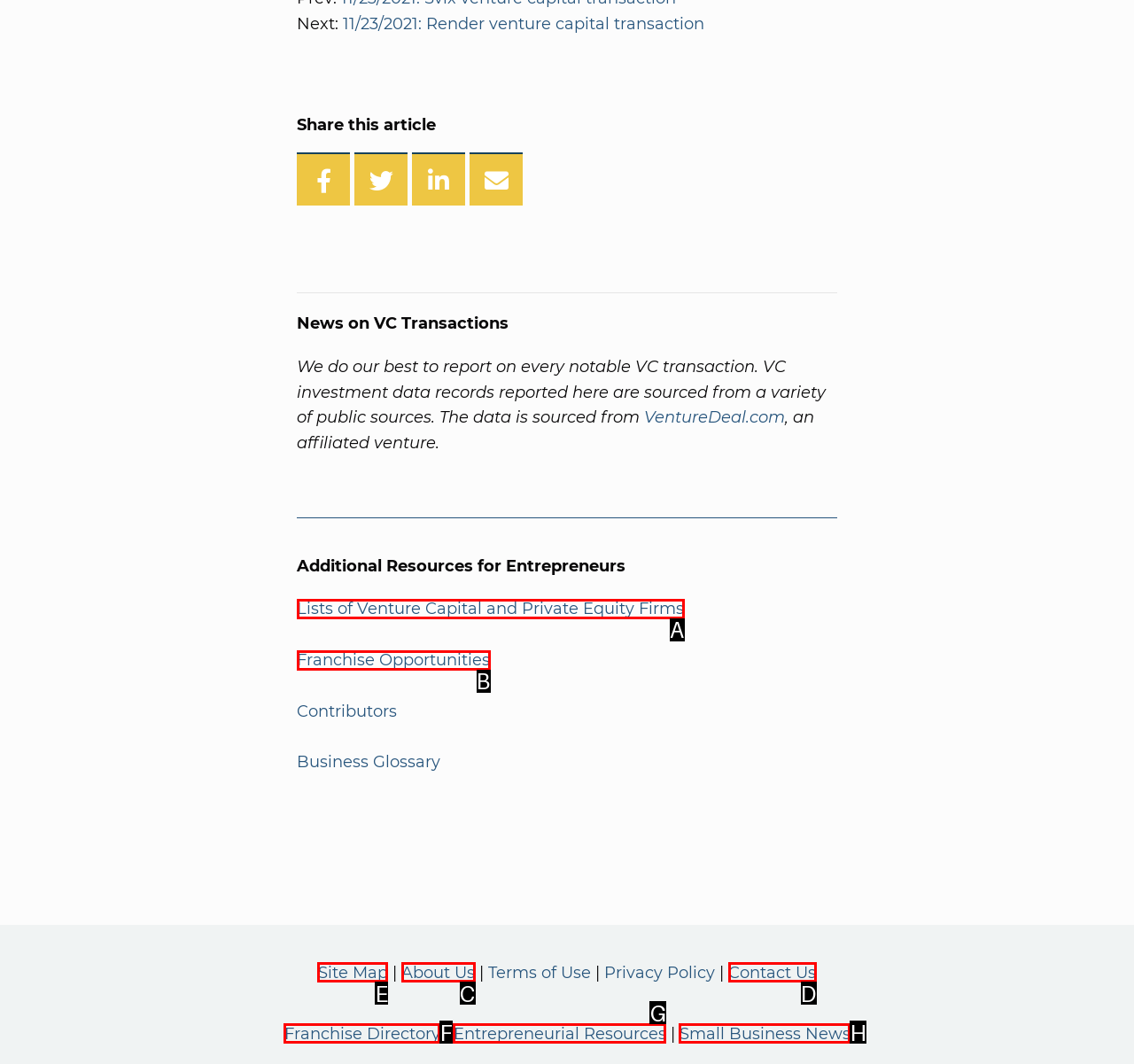Point out the HTML element I should click to achieve the following: View the site map Reply with the letter of the selected element.

E